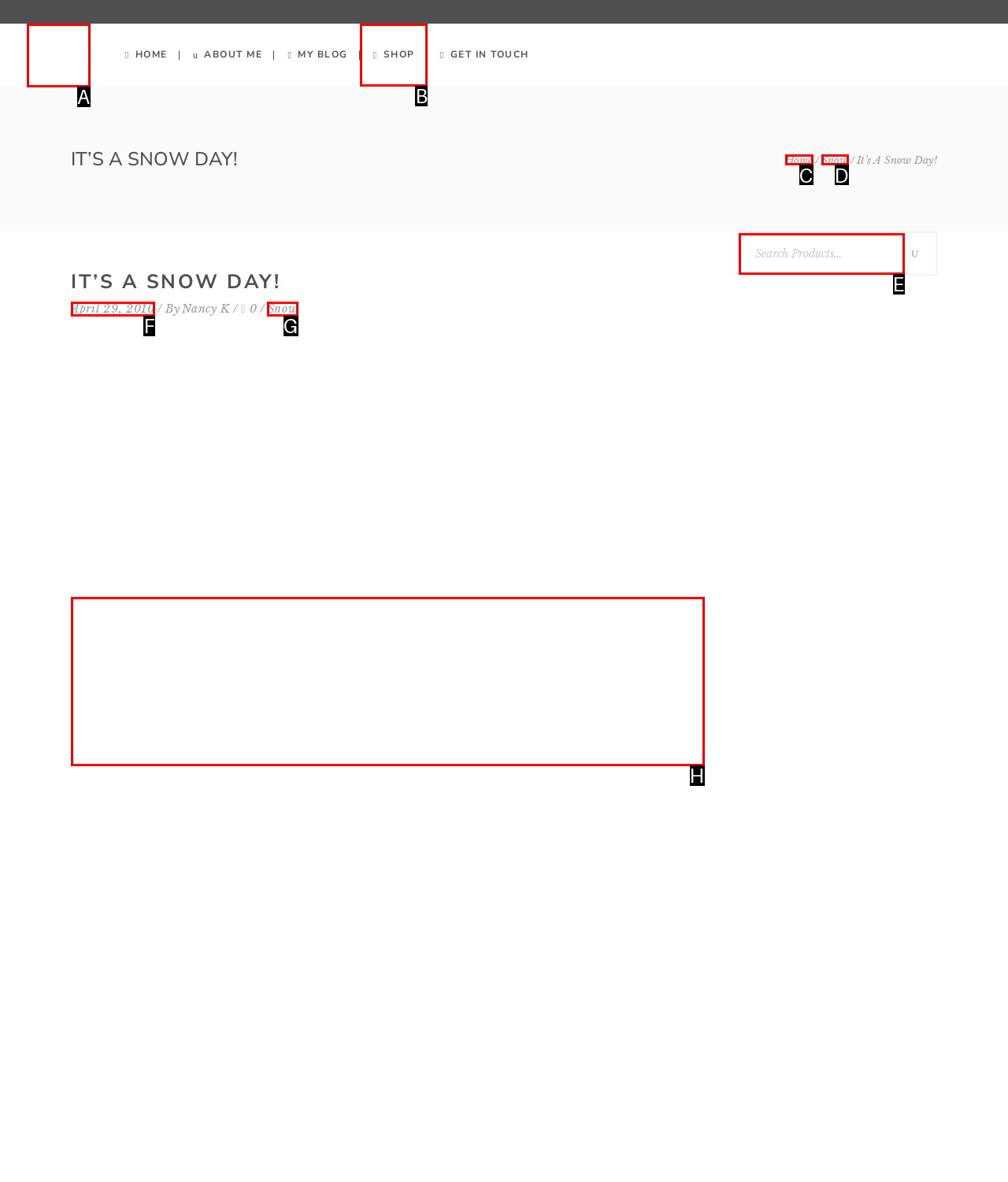Match the element description: name="s" placeholder="Search Products…" title="Search for:" to the correct HTML element. Answer with the letter of the selected option.

E